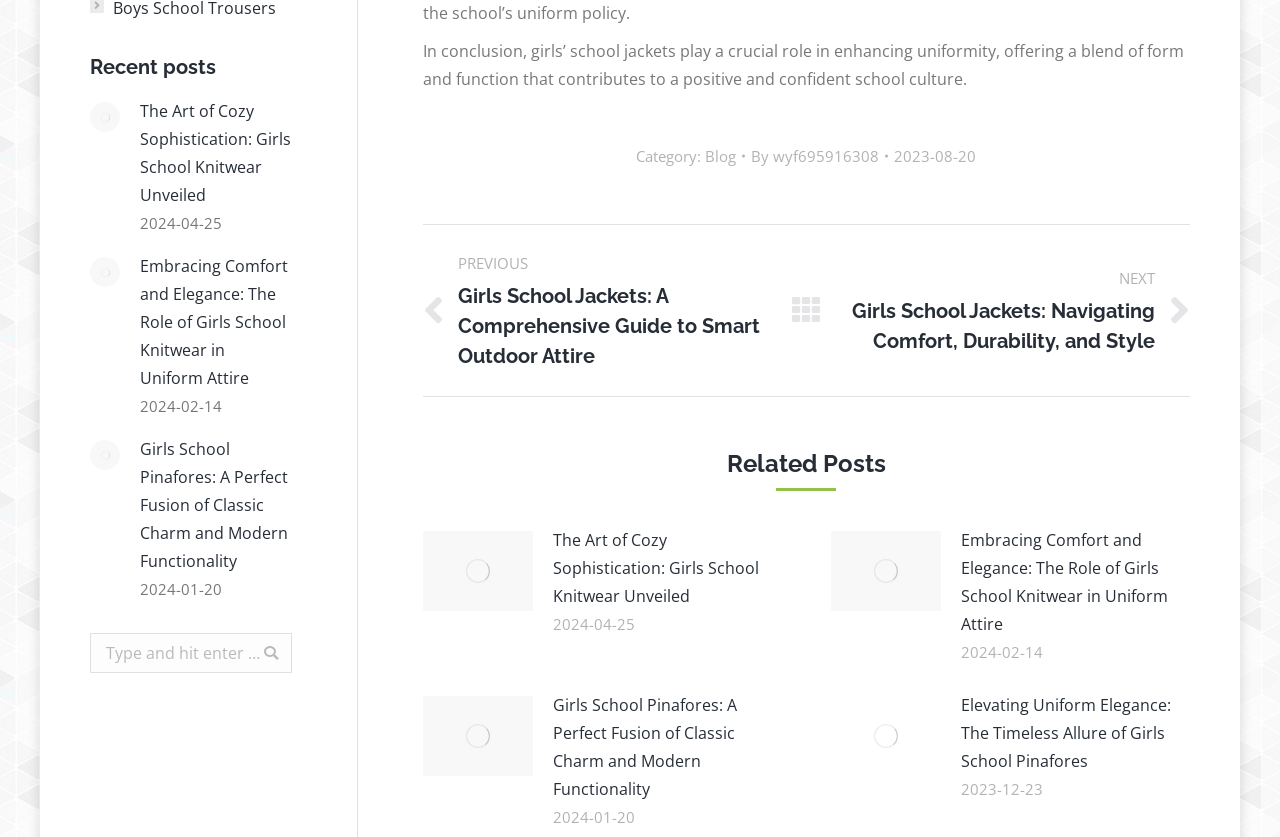Bounding box coordinates are given in the format (top-left x, top-left y, bottom-right x, bottom-right y). All values should be floating point numbers between 0 and 1. Provide the bounding box coordinate for the UI element described as: 2023-08-20

[0.699, 0.171, 0.763, 0.202]